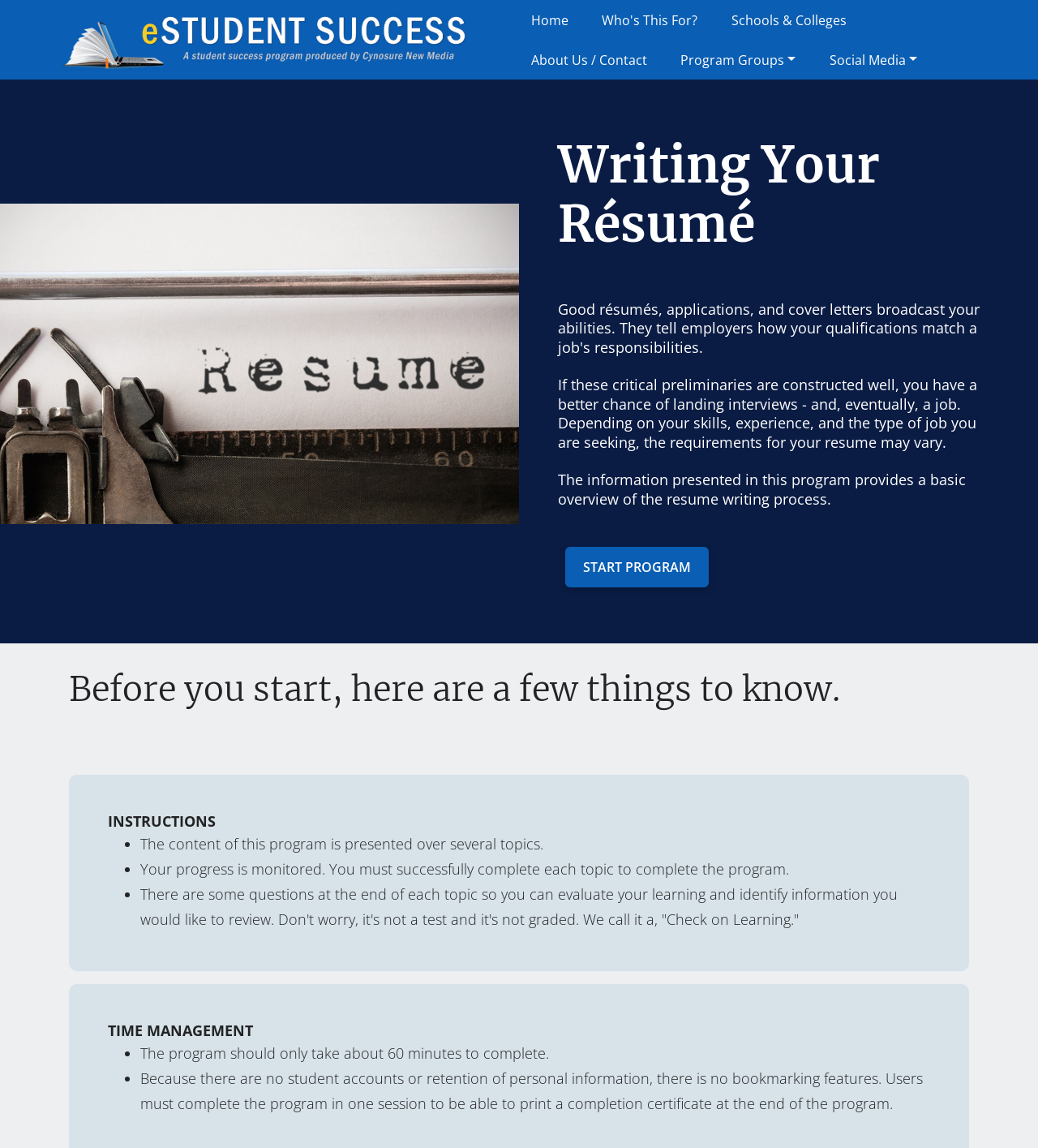Carefully observe the image and respond to the question with a detailed answer:
How long does it take to complete the program?

According to the text, the program should only take about 60 minutes to complete, as stated in the 'TIME MANAGEMENT' section.